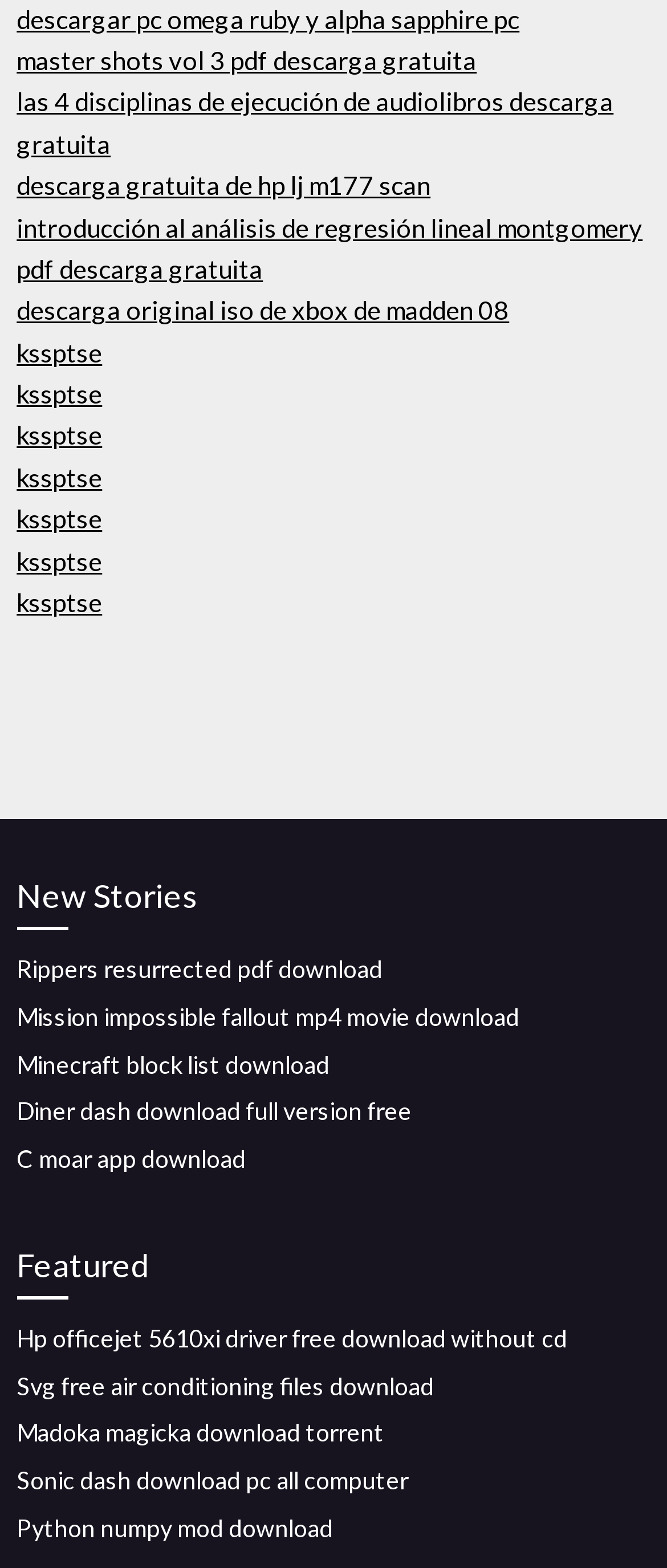Please indicate the bounding box coordinates for the clickable area to complete the following task: "get Hp officejet 5610xi driver free download". The coordinates should be specified as four float numbers between 0 and 1, i.e., [left, top, right, bottom].

[0.025, 0.844, 0.851, 0.862]